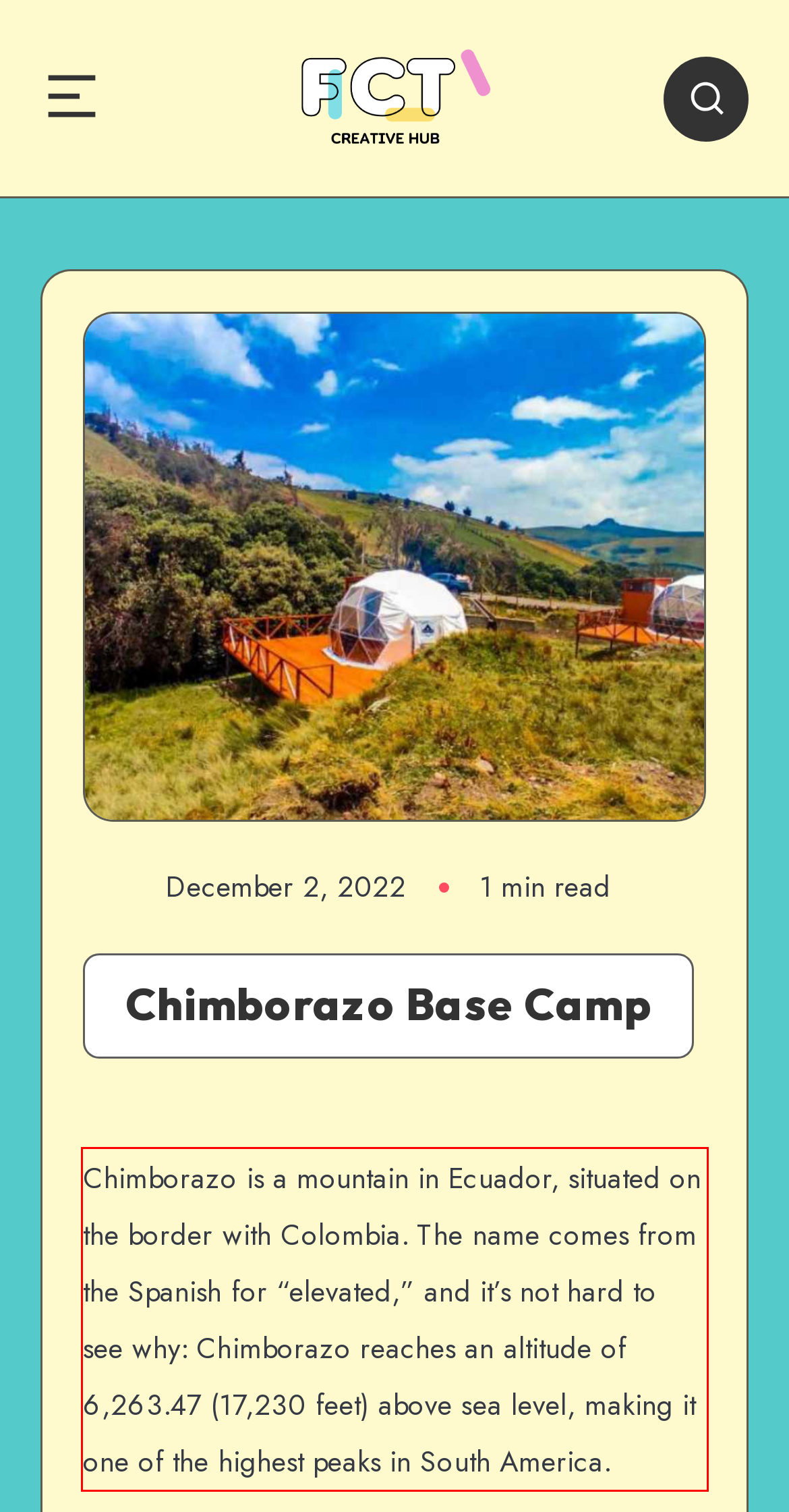Please take the screenshot of the webpage, find the red bounding box, and generate the text content that is within this red bounding box.

Chimborazo is a mountain in Ecuador, situated on the border with Colombia. The name comes from the Spanish for “elevated,” and it’s not hard to see why: Chimborazo reaches an altitude of 6,263.47 (17,230 feet) above sea level, making it one of the highest peaks in South America.